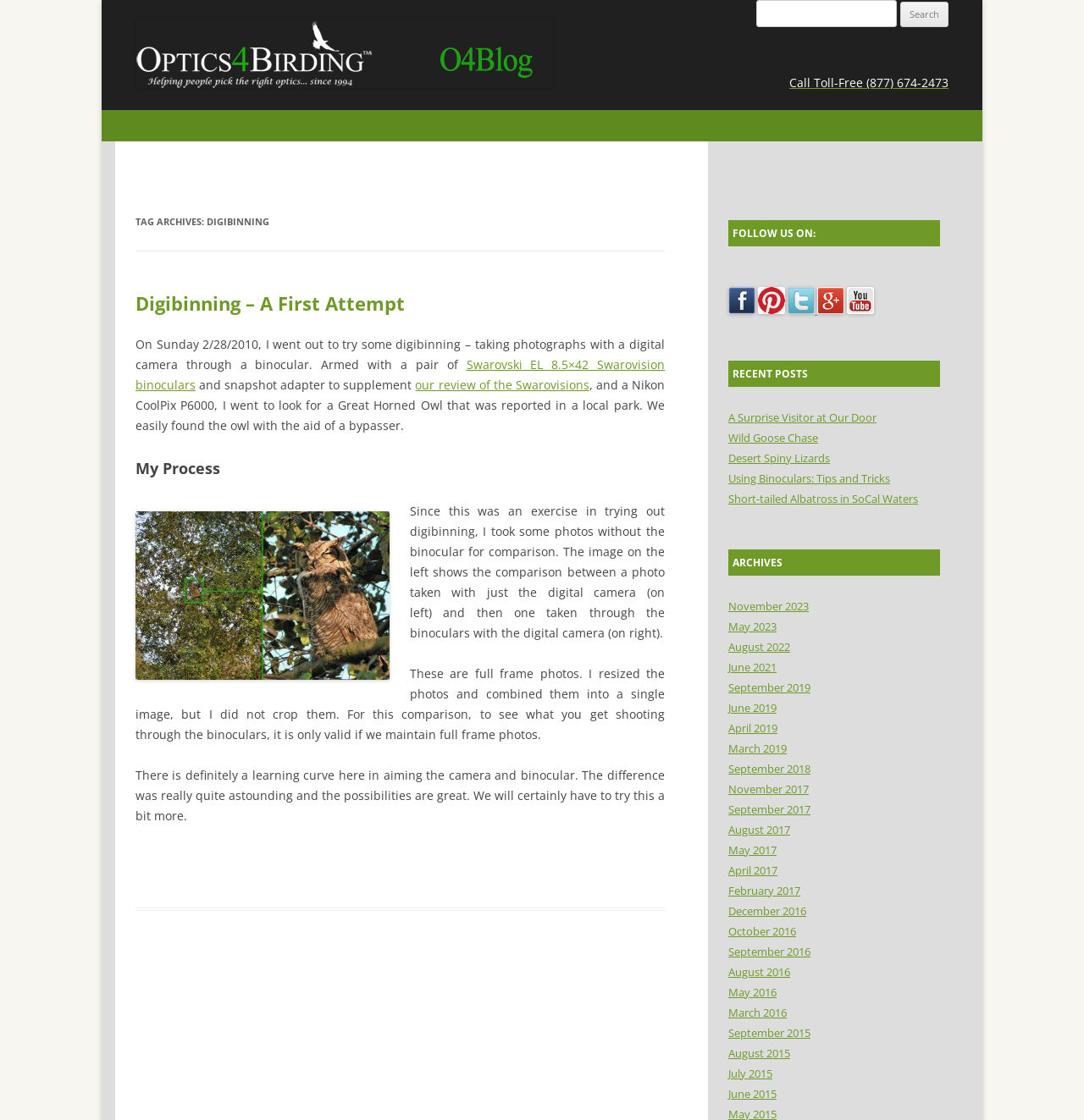Please locate the bounding box coordinates for the element that should be clicked to achieve the following instruction: "Follow Optics4Birding on Facebook". Ensure the coordinates are given as four float numbers between 0 and 1, i.e., [left, top, right, bottom].

[0.672, 0.256, 0.697, 0.28]